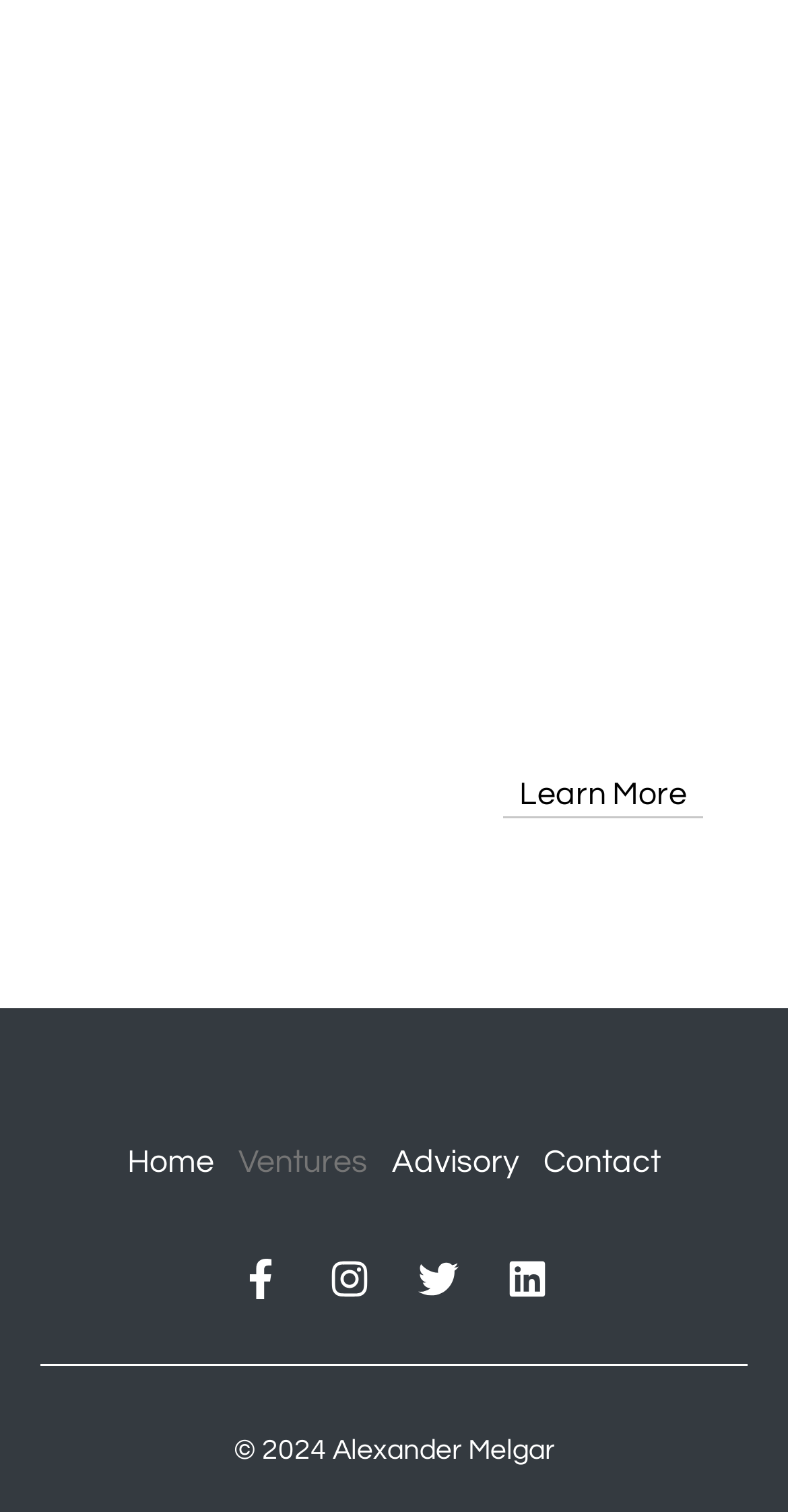Please find the bounding box coordinates of the clickable region needed to complete the following instruction: "Check Advisory". The bounding box coordinates must consist of four float numbers between 0 and 1, i.e., [left, top, right, bottom].

[0.497, 0.747, 0.659, 0.79]